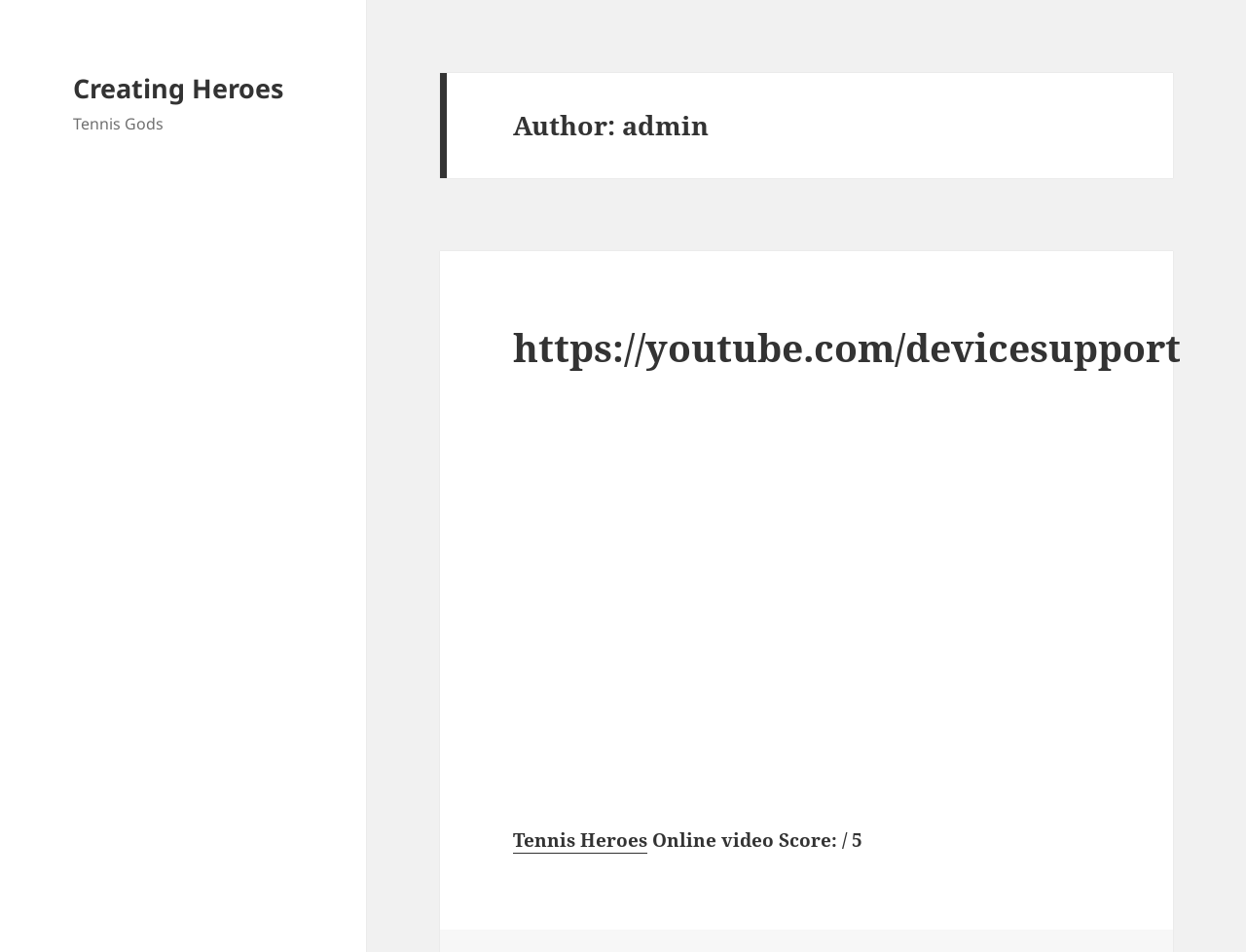What is the name of the webpage section?
Could you please answer the question thoroughly and with as much detail as possible?

The name of the webpage section is mentioned at the top of the webpage, specifically in the 'Tennis Gods' static text, which is located below the 'Creating Heroes' link.